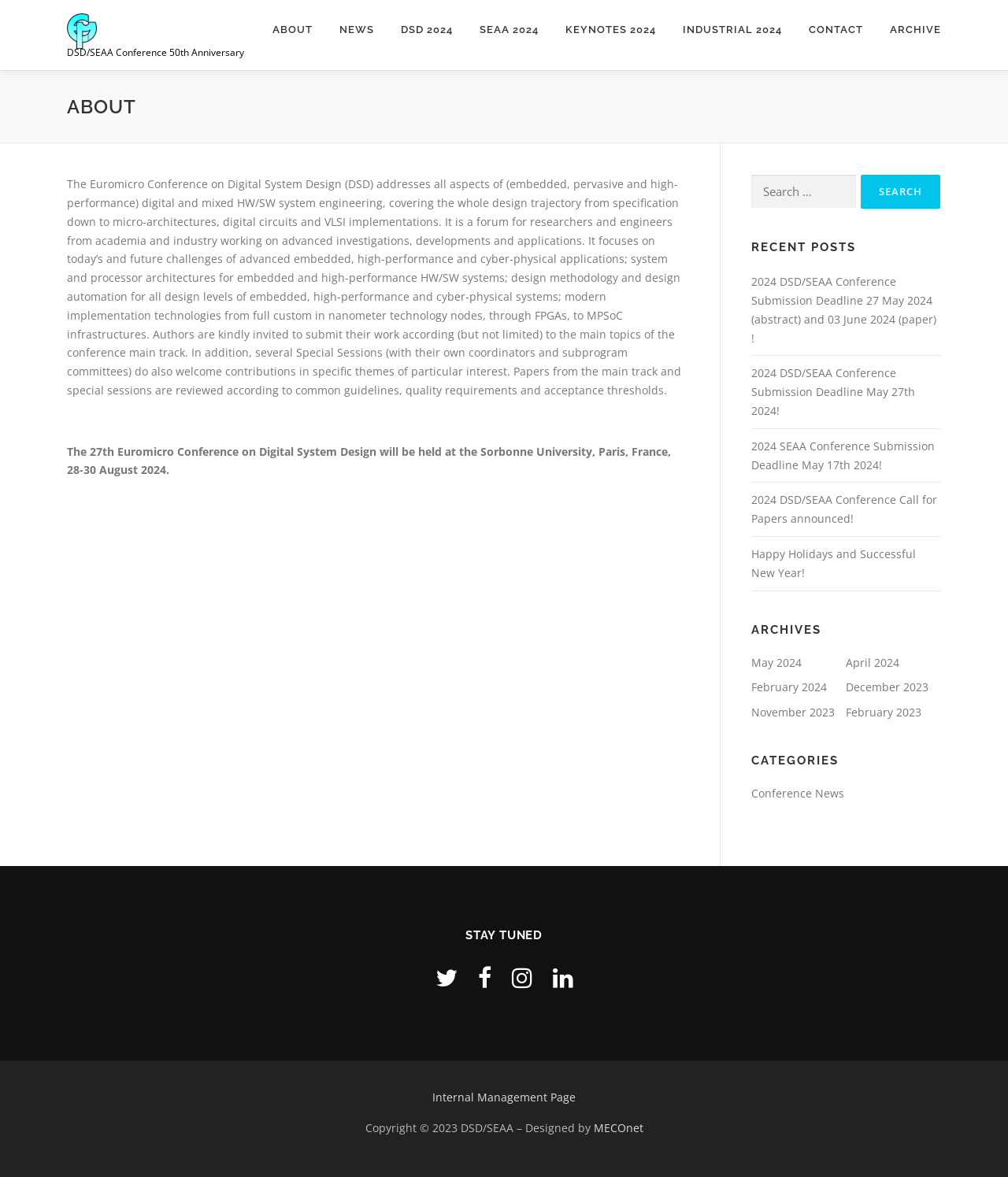Review the image closely and give a comprehensive answer to the question: What is the name of the conference?

The name of the conference can be found in the title of the webpage, which is 'About - 50th Anniversary' and also mentioned in the text 'The Euromicro Conference on Digital System Design (DSD) addresses all aspects of...'.